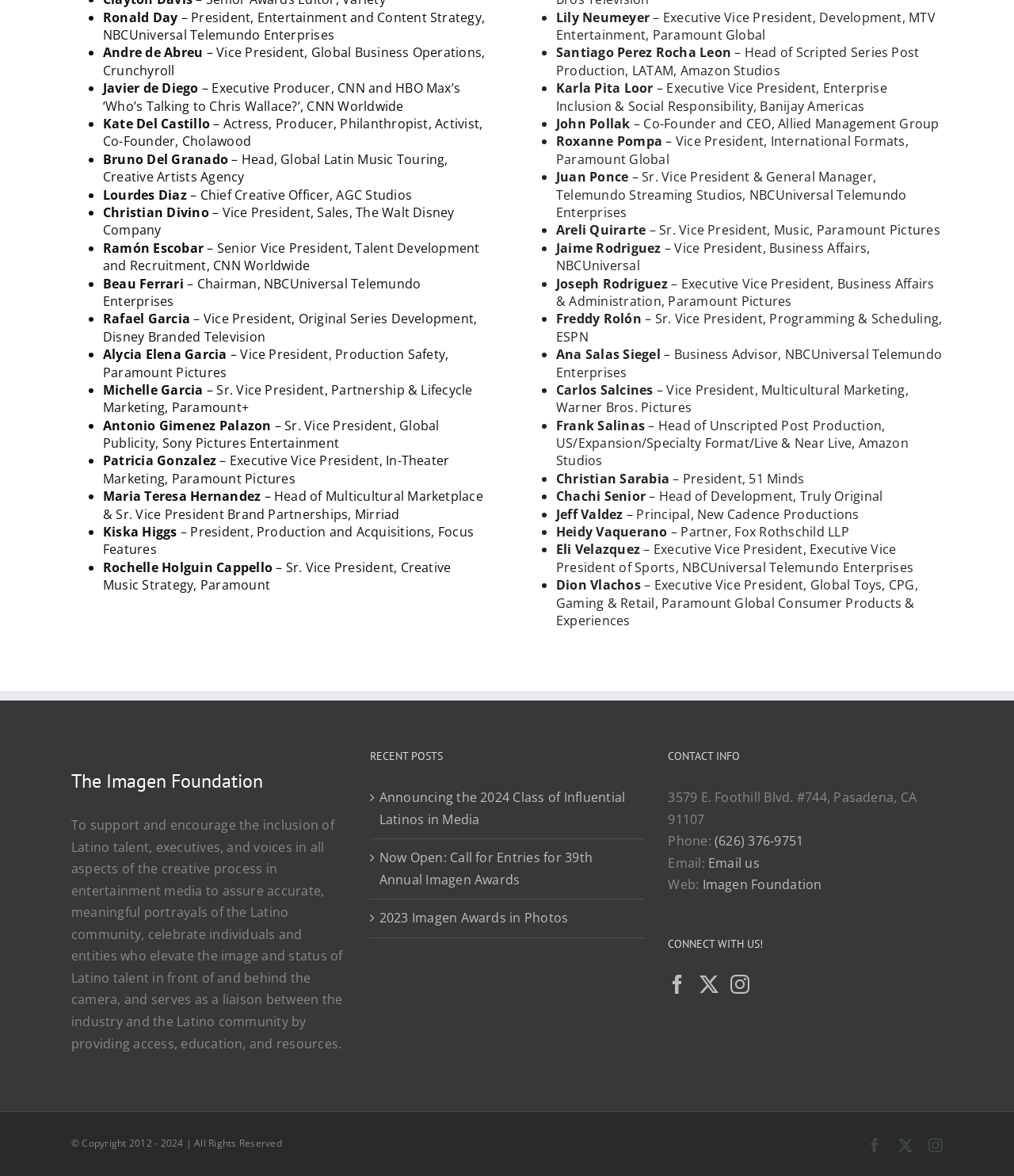Identify the bounding box coordinates of the section that should be clicked to achieve the task described: "Explore Rochelle Holguin Cappello's experience".

[0.102, 0.475, 0.269, 0.49]